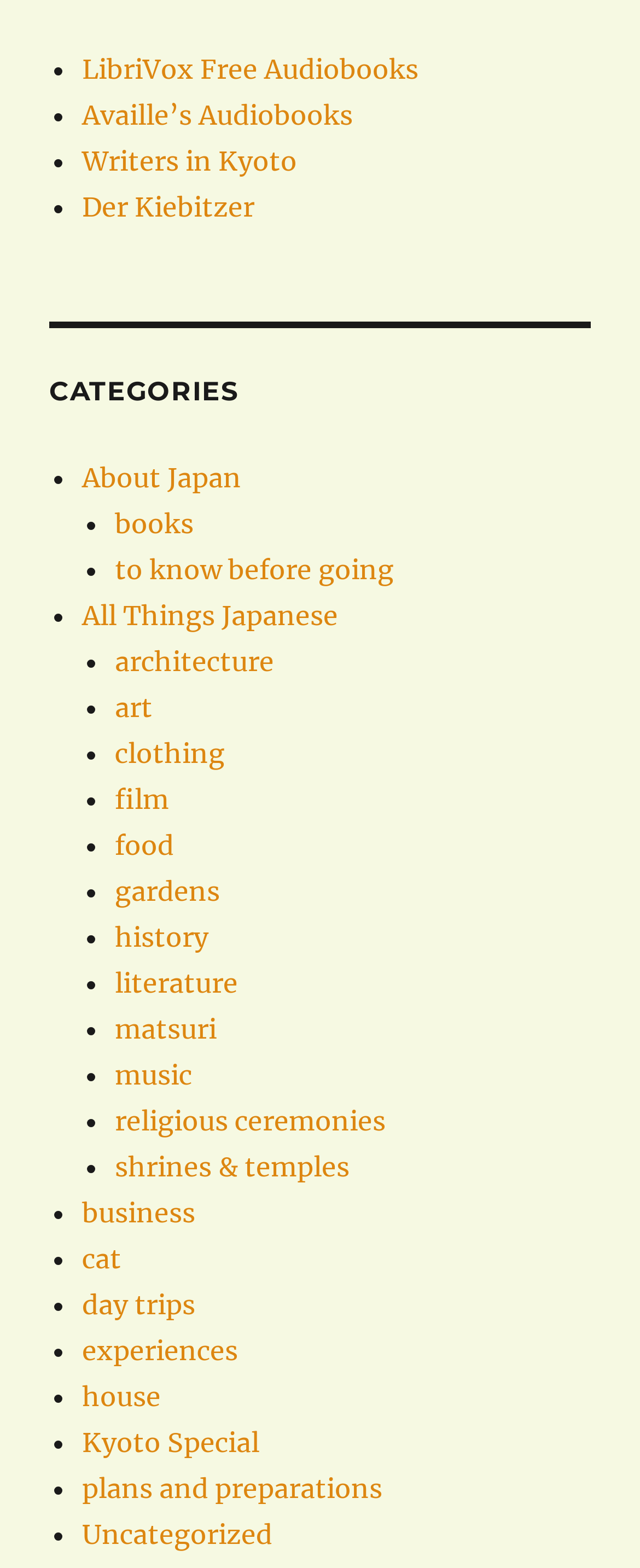Provide a brief response in the form of a single word or phrase:
How many list markers are there under 'Categories'?

24